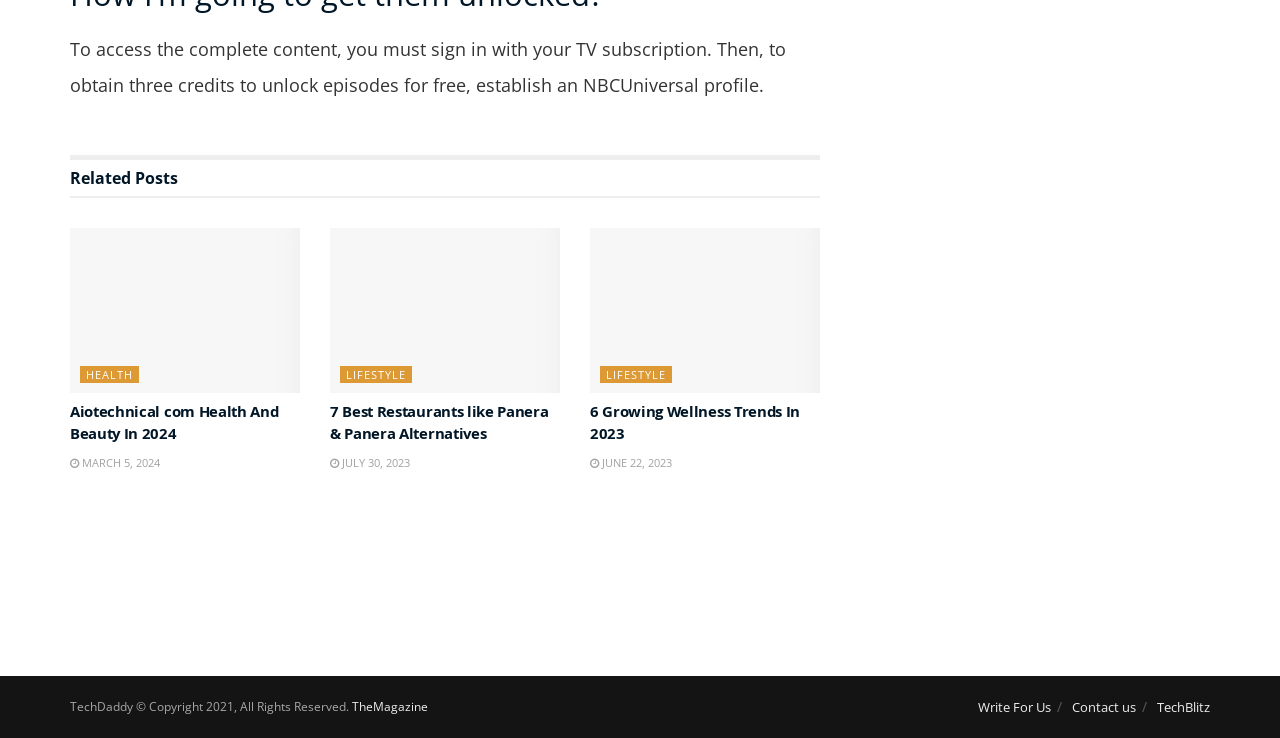Pinpoint the bounding box coordinates of the area that must be clicked to complete this instruction: "View article about Panera Alternatives".

[0.258, 0.309, 0.437, 0.532]